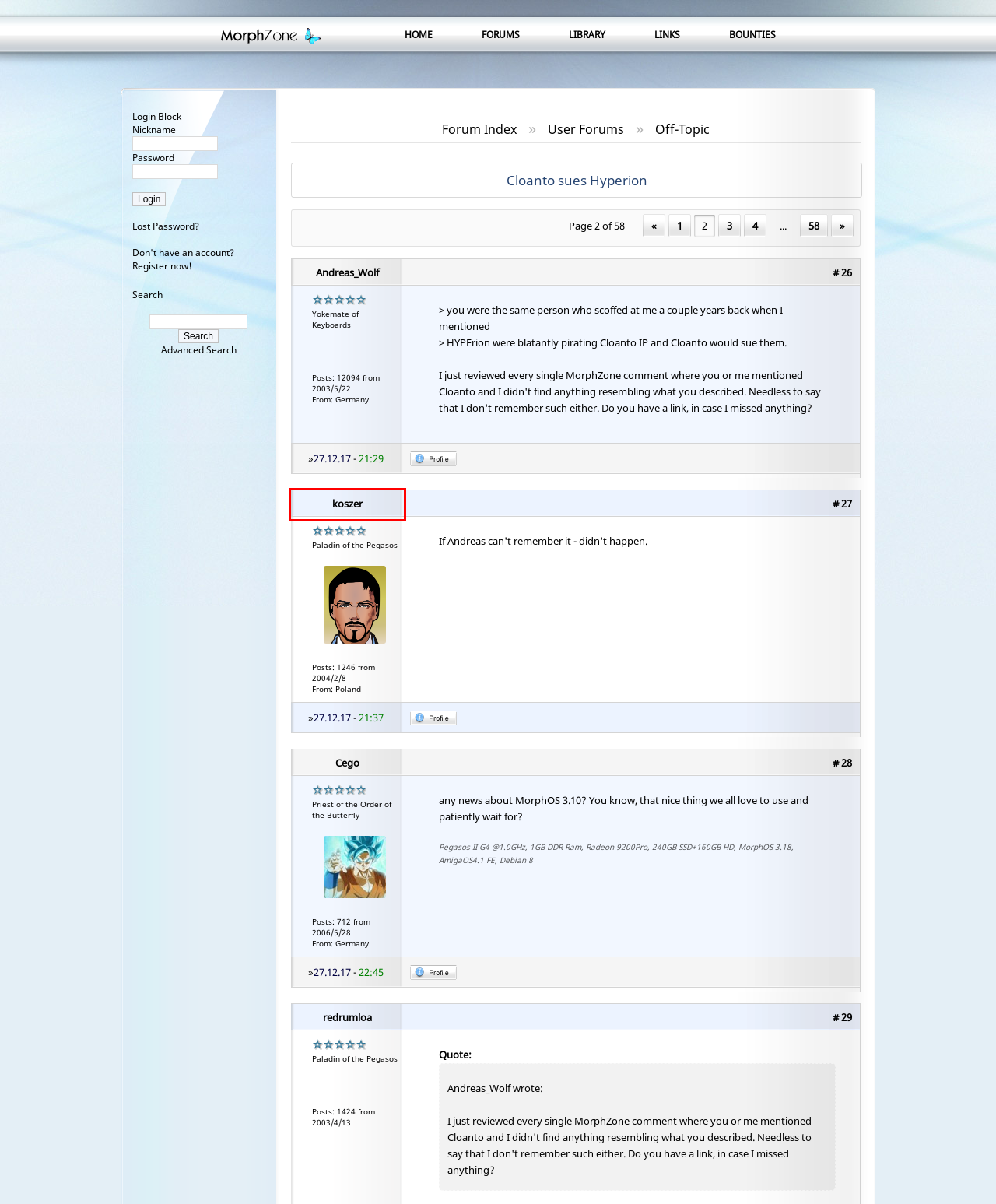Given a screenshot of a webpage with a red rectangle bounding box around a UI element, select the best matching webpage description for the new webpage that appears after clicking the highlighted element. The candidate descriptions are:
A. Andreas_Wolf : MorphZone
B. redrumloa : MorphZone
C. Cego : MorphZone
D. Welcome to via.bckrs.de *** Willkommen auf via.bckrs.de.de
E. MorphOS Library
F. koszer : MorphZone
G. Hyperion and Individual Computers sign license agreement
H. Links - MorphOS Library

F